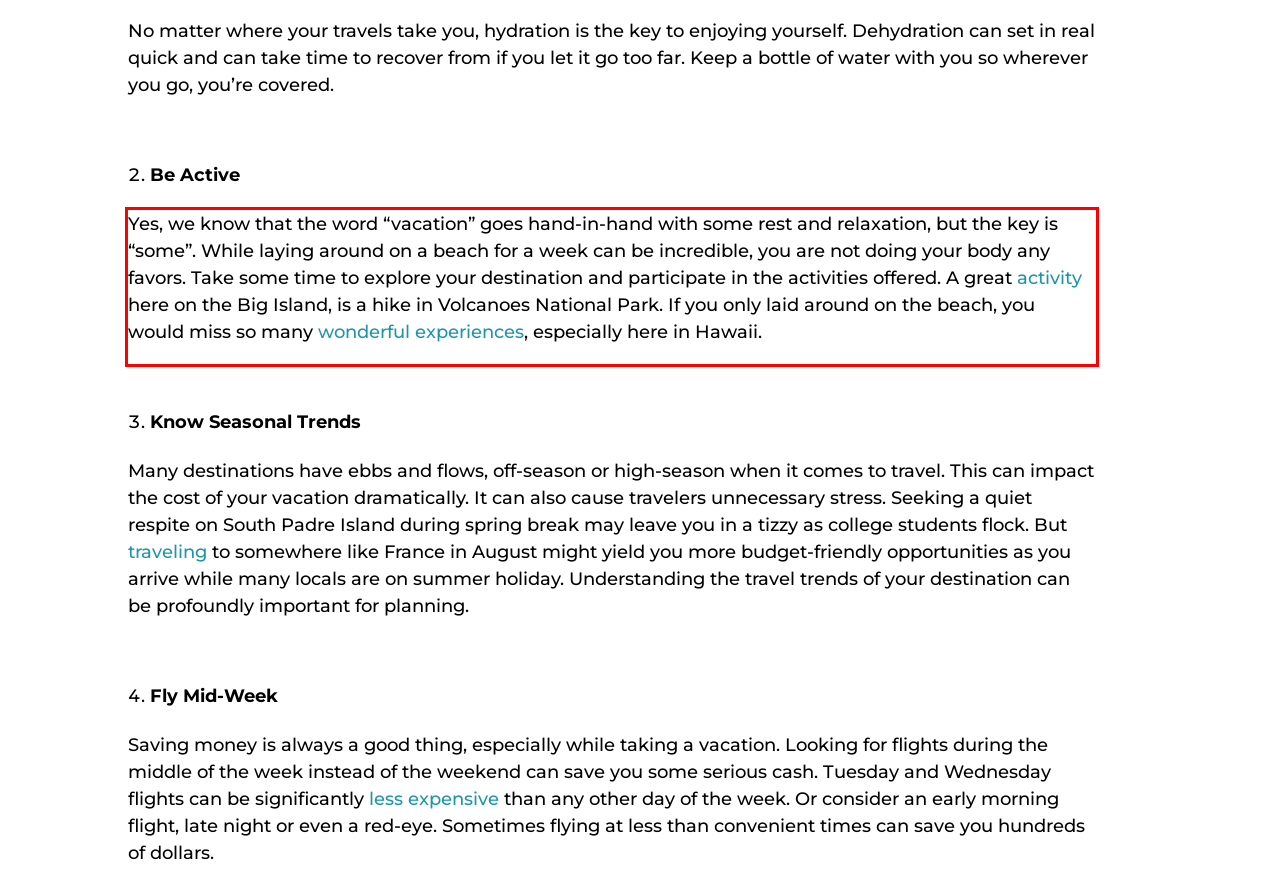Within the screenshot of a webpage, identify the red bounding box and perform OCR to capture the text content it contains.

Yes, we know that the word “vacation” goes hand-in-hand with some rest and relaxation, but the key is “some”. While laying around on a beach for a week can be incredible, you are not doing your body any favors. Take some time to explore your destination and participate in the activities offered. A great activity here on the Big Island, is a hike in Volcanoes National Park. If you only laid around on the beach, you would miss so many wonderful experiences, especially here in Hawaii.